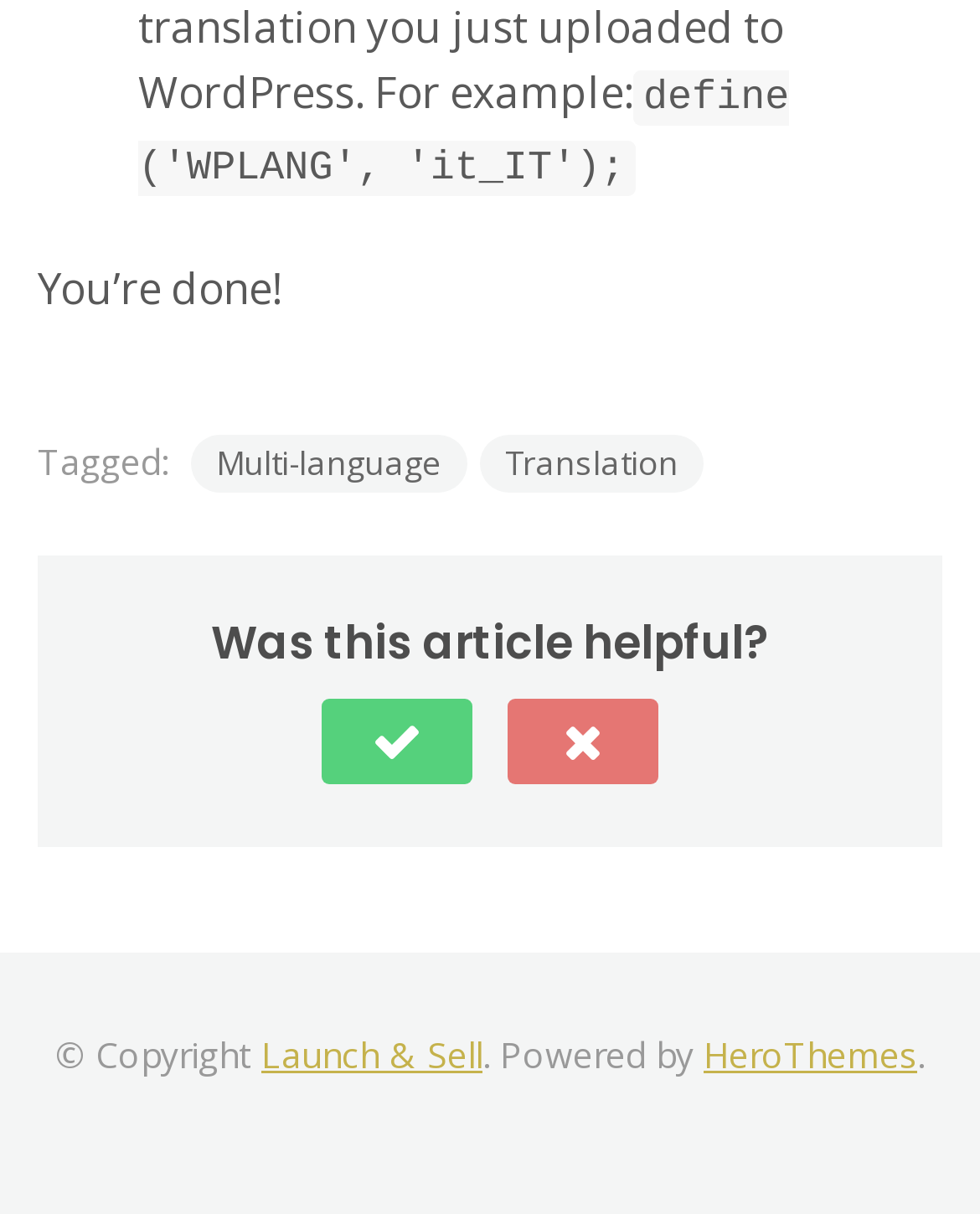For the element described, predict the bounding box coordinates as (top-left x, top-left y, bottom-right x, bottom-right y). All values should be between 0 and 1. Element description: HeroThemes

[0.718, 0.849, 0.936, 0.888]